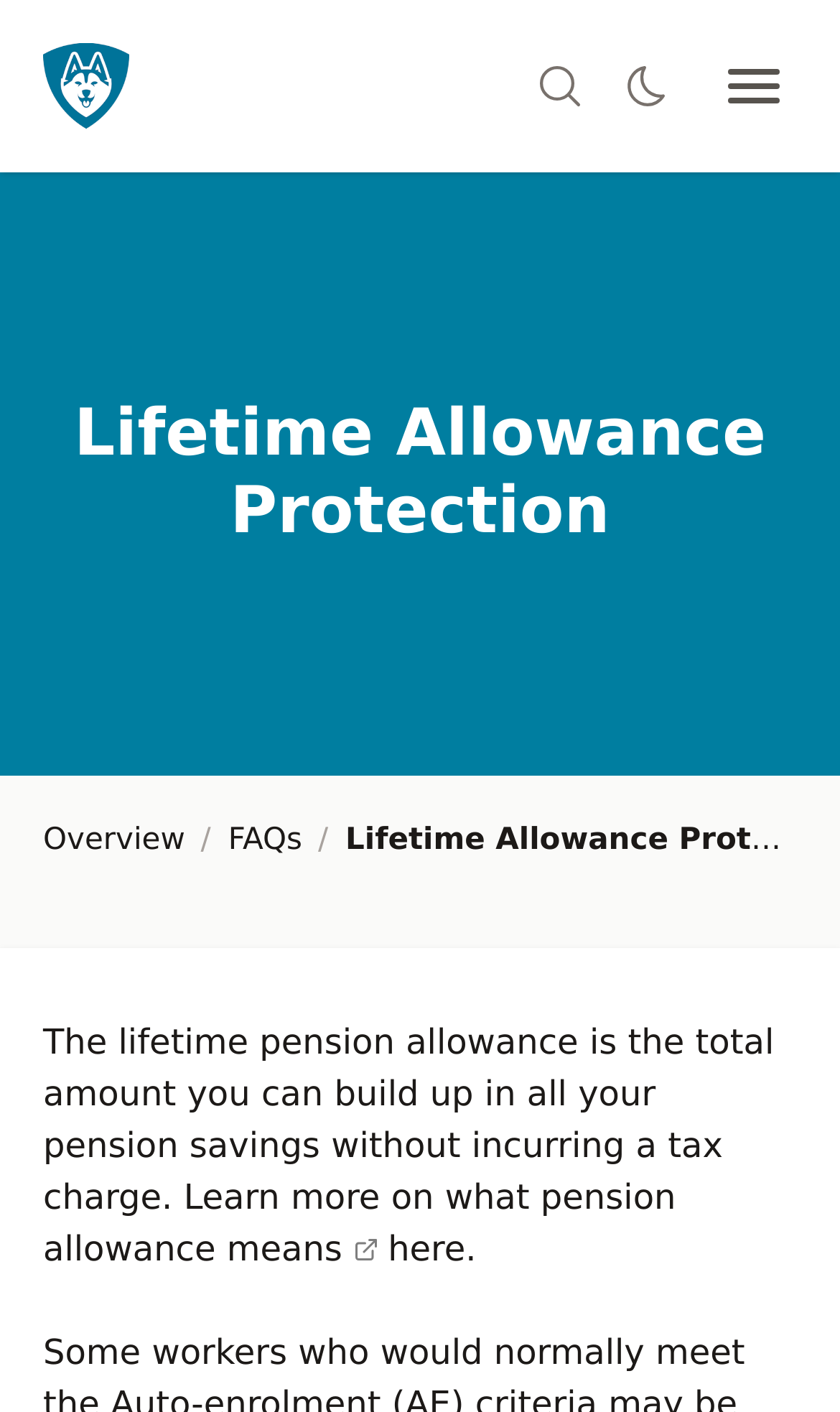Give a comprehensive overview of the webpage, including key elements.

The webpage is about Lifetime Allowance Protection, specifically related to Husky. At the top left corner, there is a logo of Husky, which is an image with a link. To the right of the logo, there are three small images, likely icons or decorative elements. 

On the top right corner, there is a button to open navigation. Below the logo, there is a main heading that reads "Lifetime Allowance Protection". 

Underneath the main heading, there are two links, "Overview" and "FAQs", positioned side by side. The "Overview" link is on the left, and the "FAQs" link is on the right. 

Further down, there is a section with a heading that explains what the lifetime pension allowance is, which is the total amount one can build up in all their pension savings without incurring a tax charge. This section also contains a link to learn more about what pension allowance means. 

Below this section, there is another heading, but it appears to be empty or contains only a non-breaking space character.